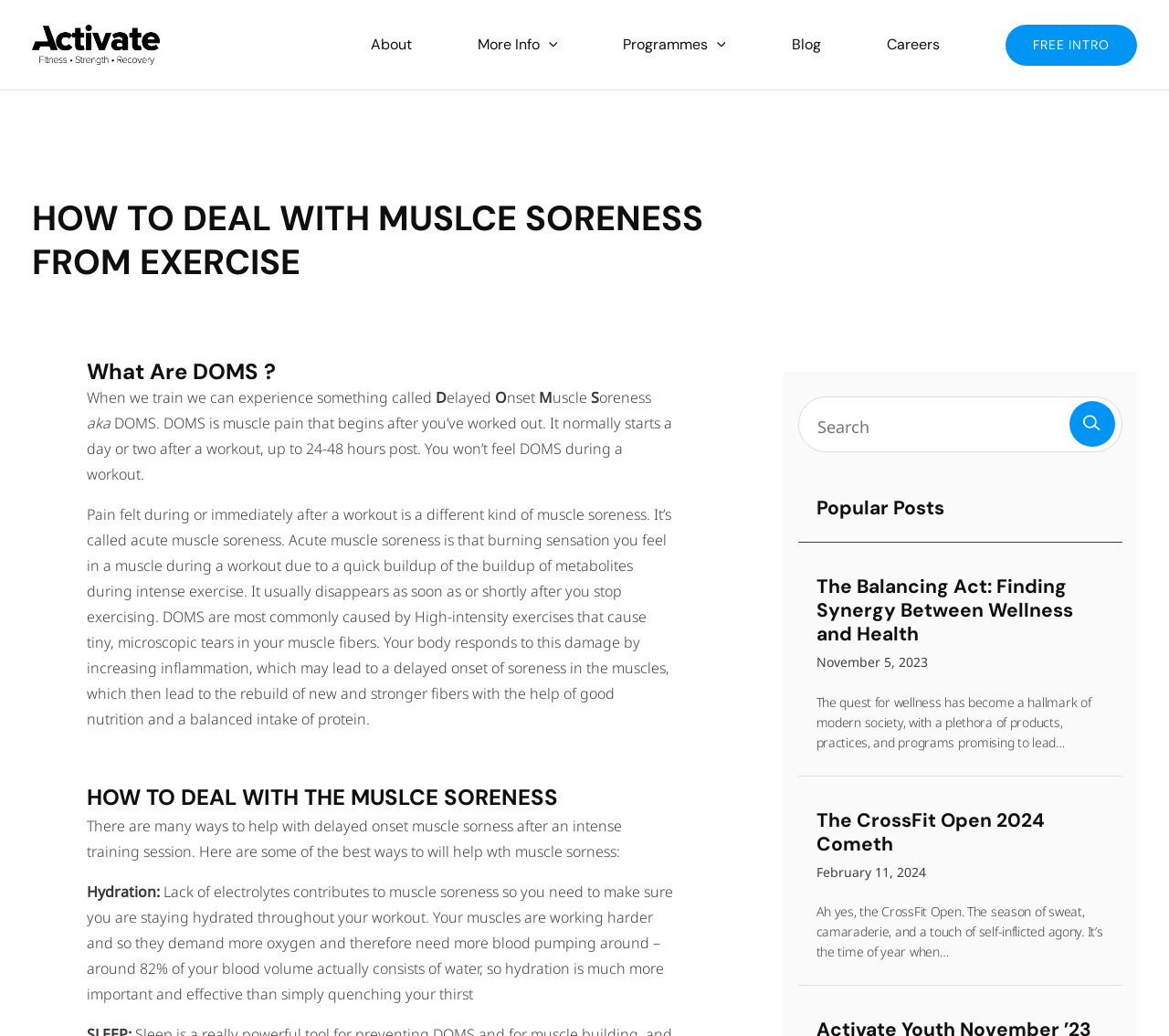Find and specify the bounding box coordinates that correspond to the clickable region for the instruction: "Navigate to the 'Blog' page".

[0.649, 0.022, 0.73, 0.064]